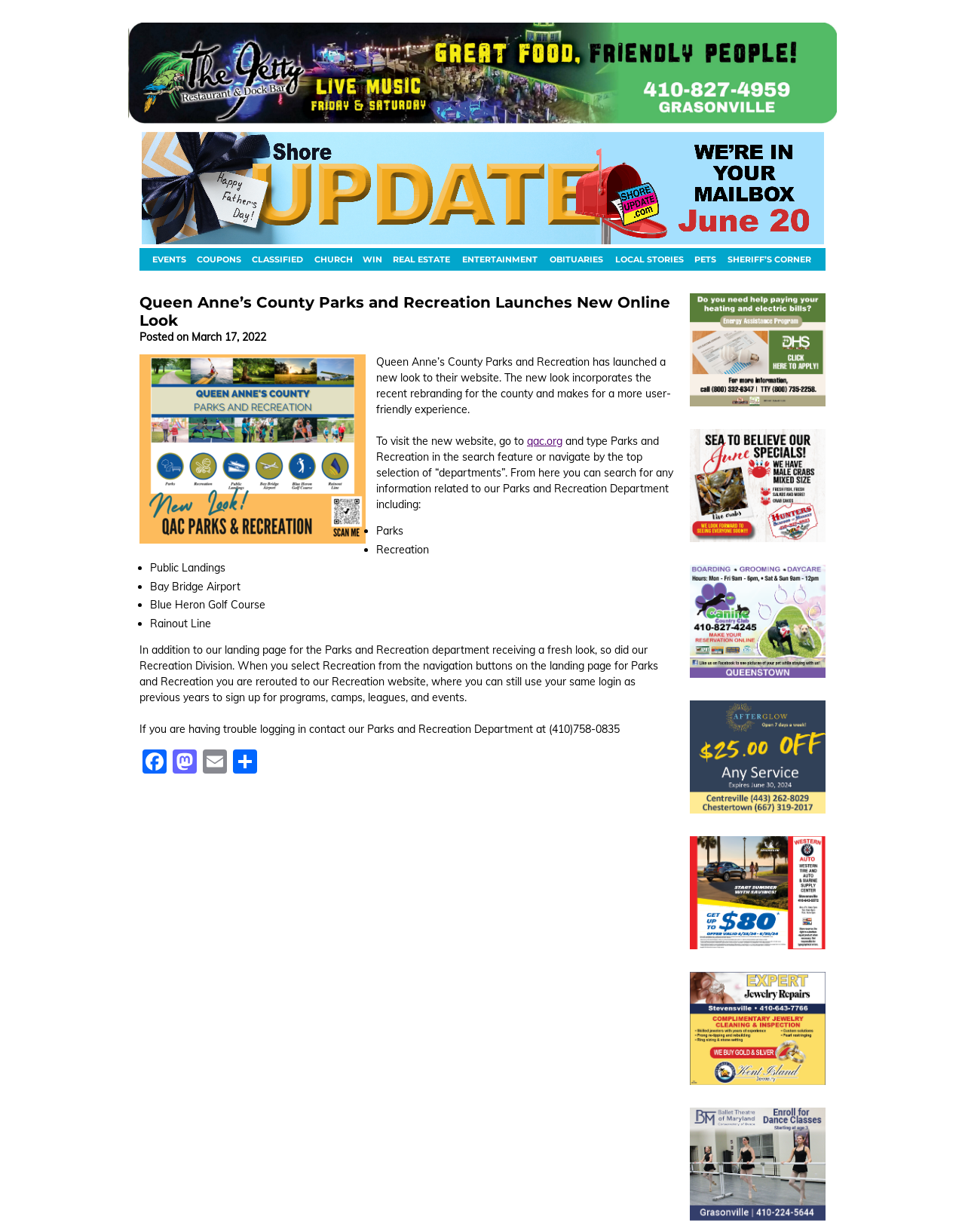Answer the question briefly using a single word or phrase: 
What is the new look of Queen Anne’s County Parks and Recreation website?

User-friendly